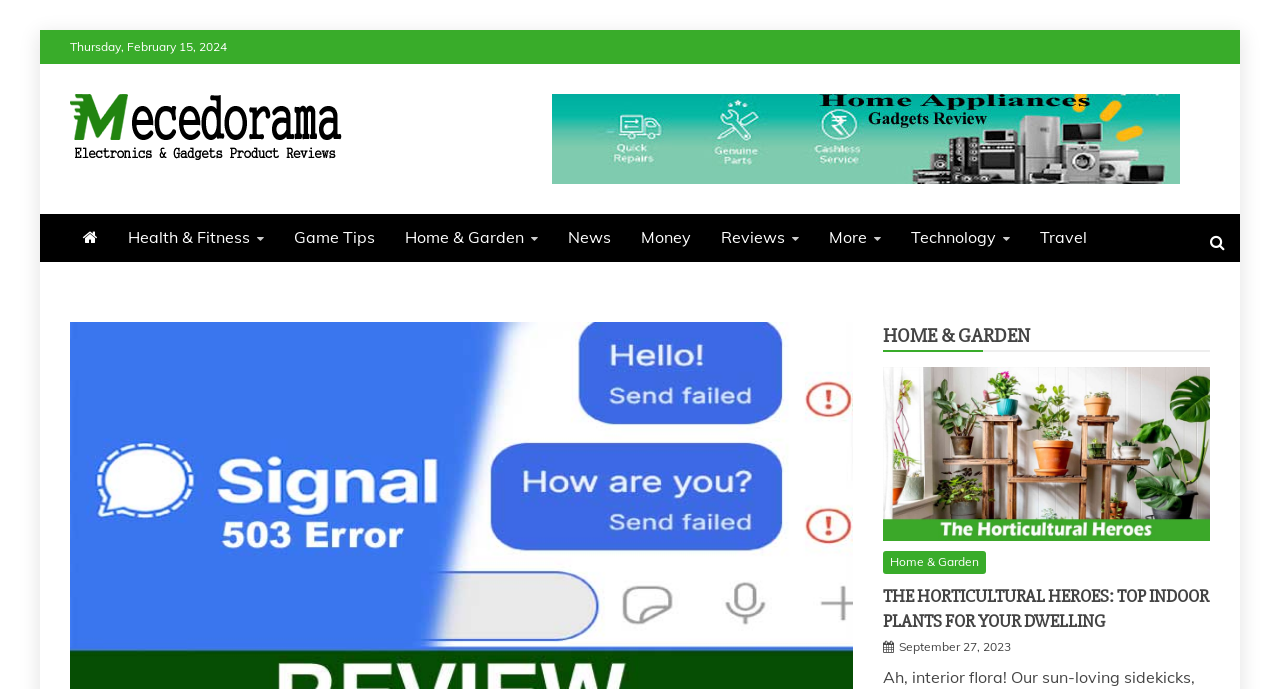Utilize the information from the image to answer the question in detail:
What is the category of the article 'The Horticultural Heroes Top Indoor Plants for Your Dwelling'?

I found the category by looking at the link element above the article title, which has the text 'HOME & GARDEN'. This suggests that the article belongs to the Home & Garden category.